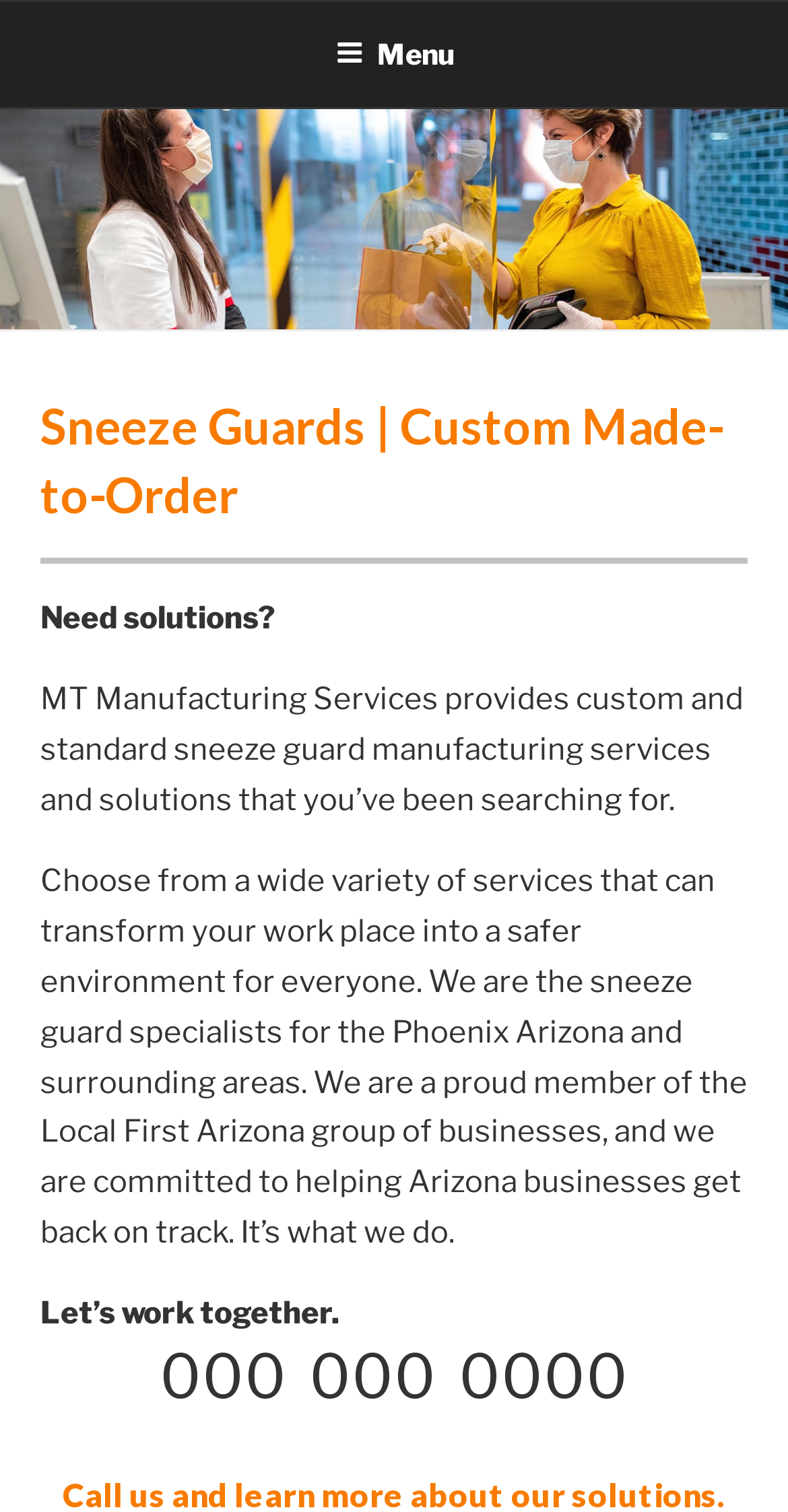What is the main service provided by MT Manufacturing Services?
Answer the question with a single word or phrase derived from the image.

Sneeze guard manufacturing